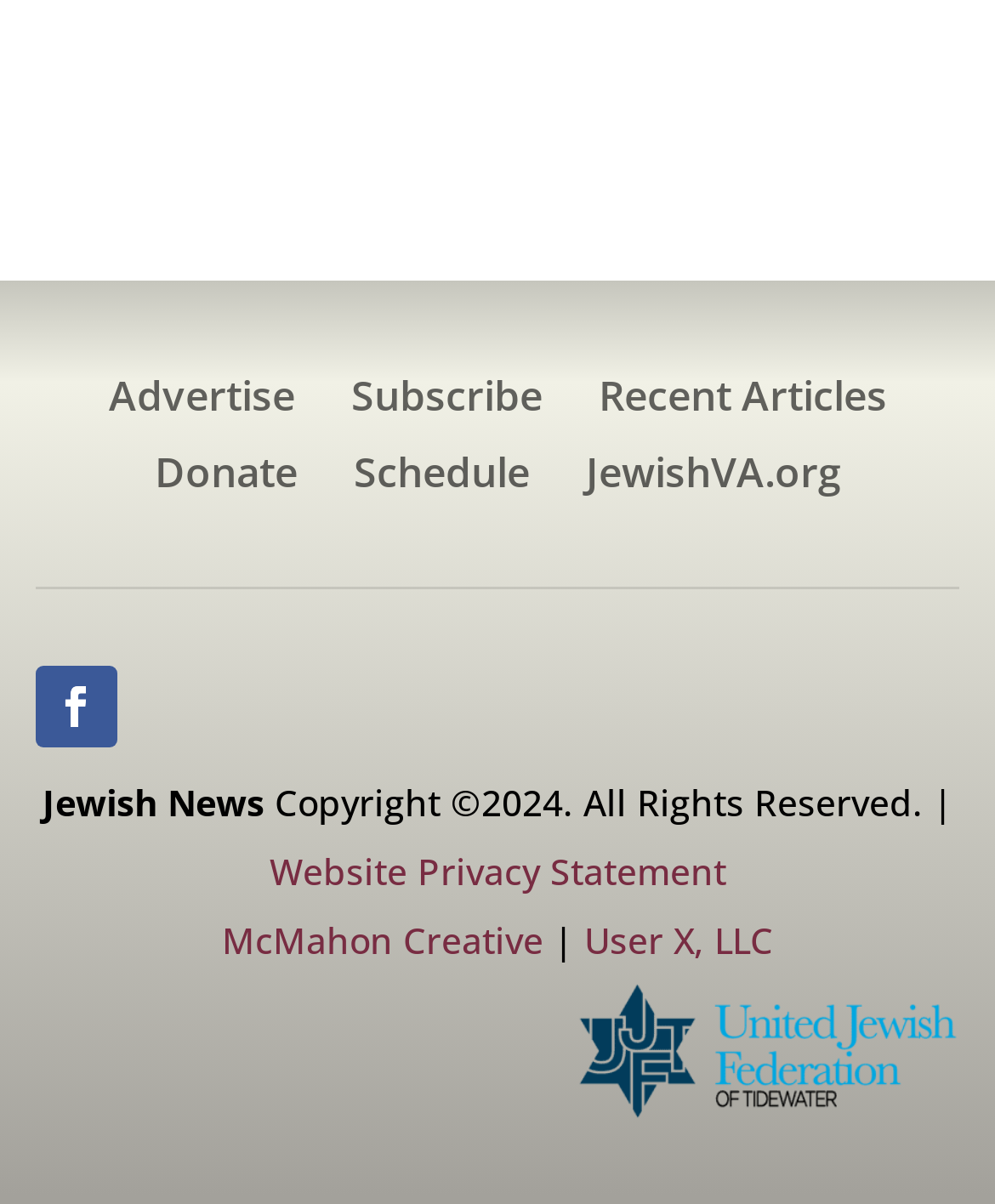What is the copyright year?
Use the screenshot to answer the question with a single word or phrase.

2024